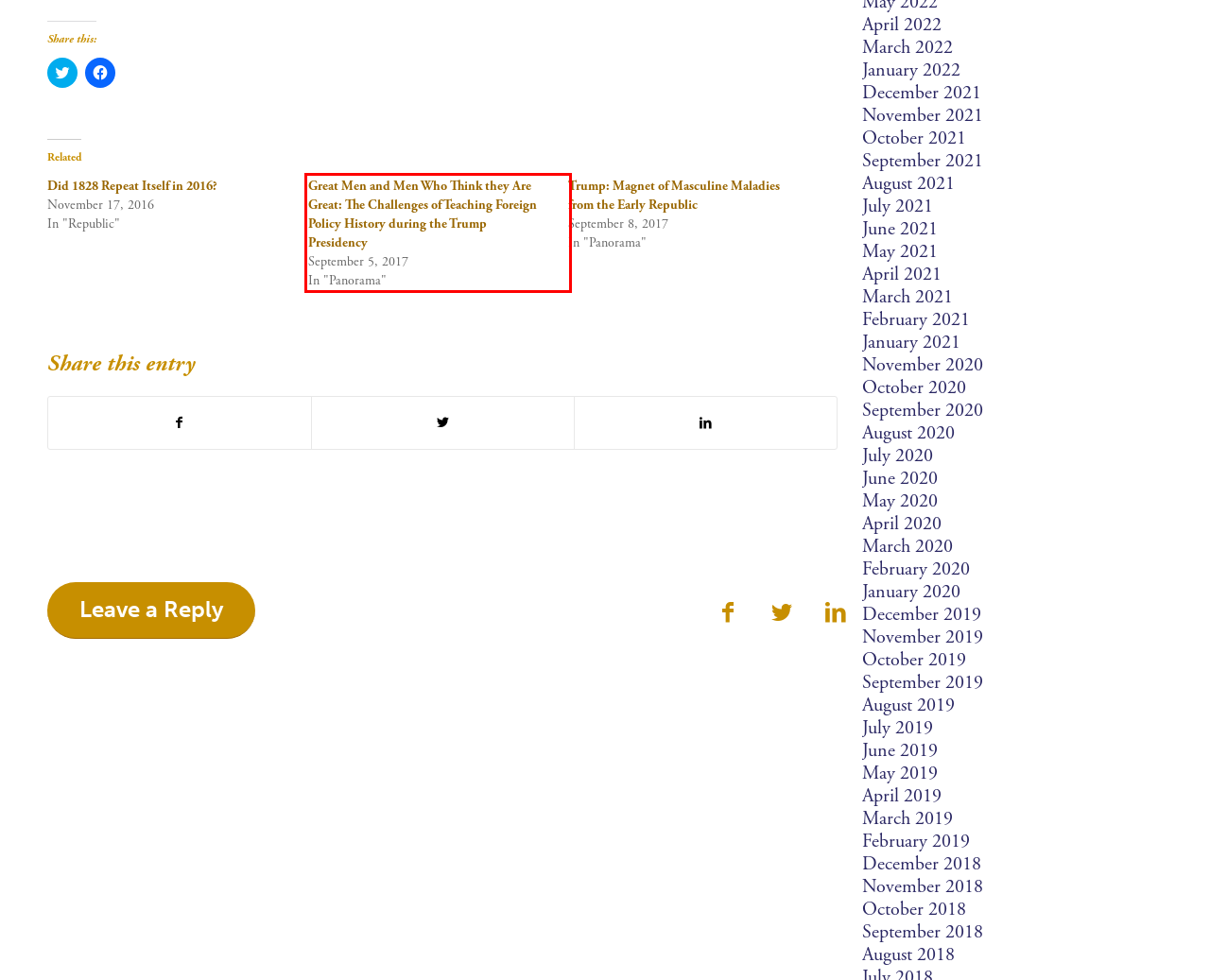From the given screenshot of a webpage, identify the red bounding box and extract the text content within it.

Great Men and Men Who Think they Are Great: The Challenges of Teaching Foreign Policy History during the Trump Presidency September 5, 2017 In "Panorama"